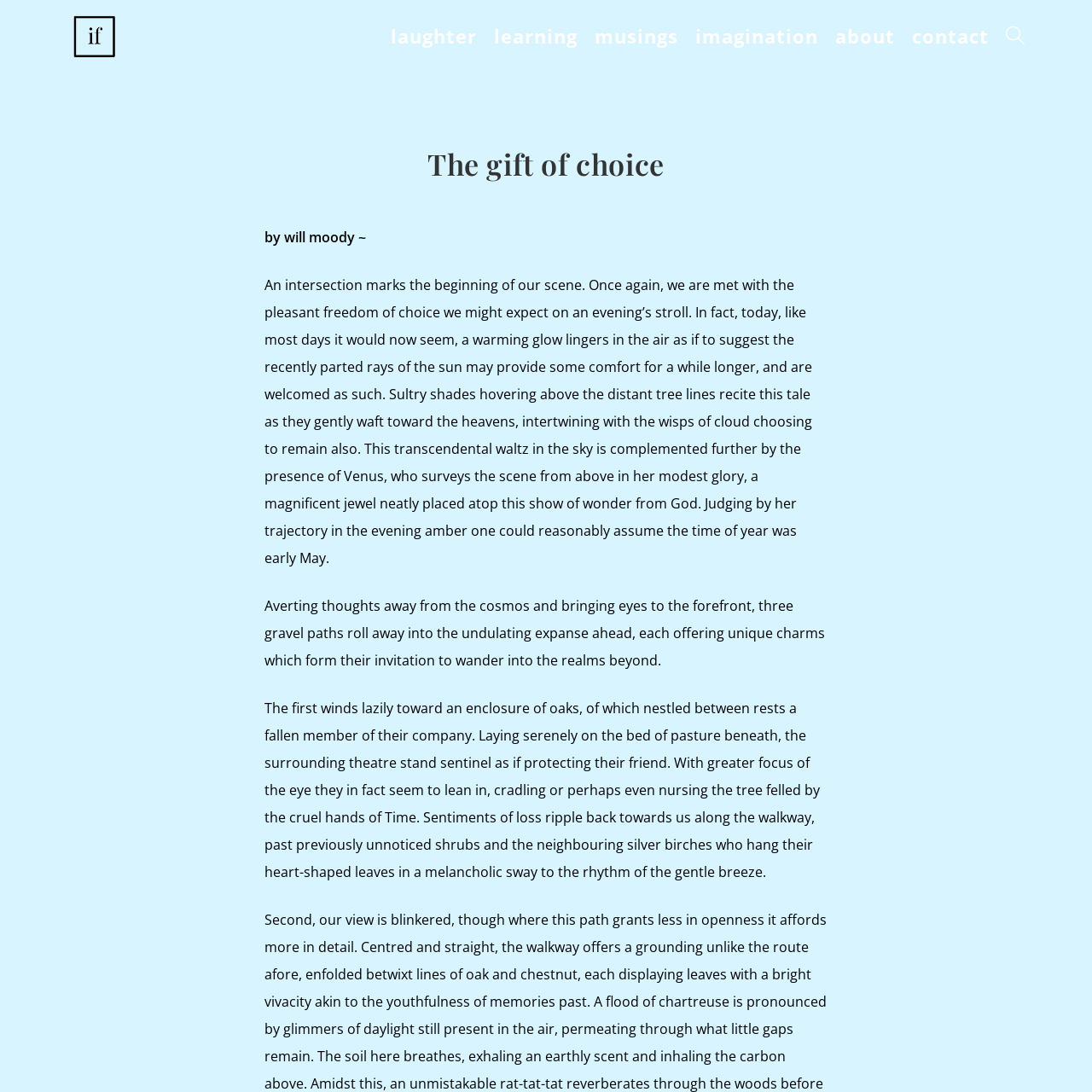From the image, can you give a detailed response to the question below:
What is the celestial body mentioned in the passage?

The passage mentions 'Venus, who surveys the scene from above in her modest glory, a magnificent jewel neatly placed atop this show of wonder from God.' which indicates that Venus is the celestial body being referred to.